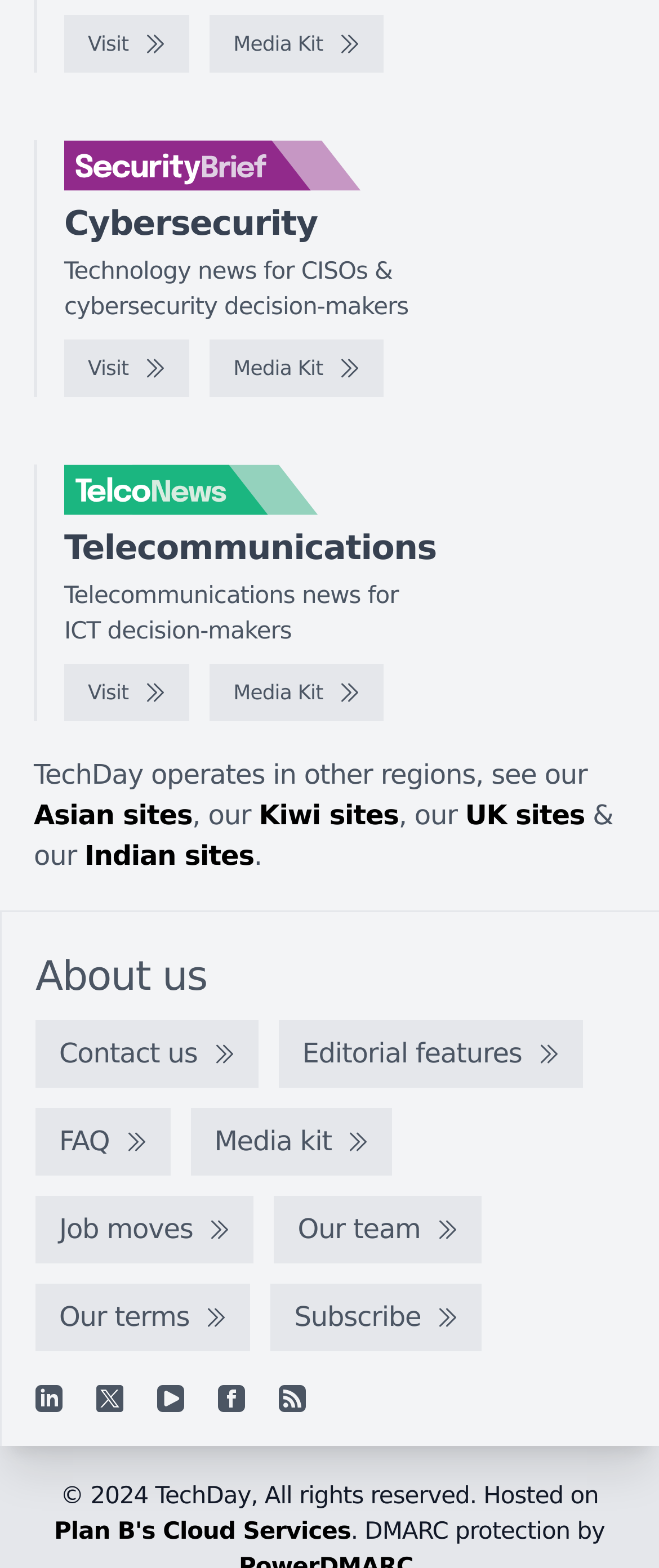What is the main topic of the webpage?
Answer the question with a single word or phrase derived from the image.

Cybersecurity and Technology